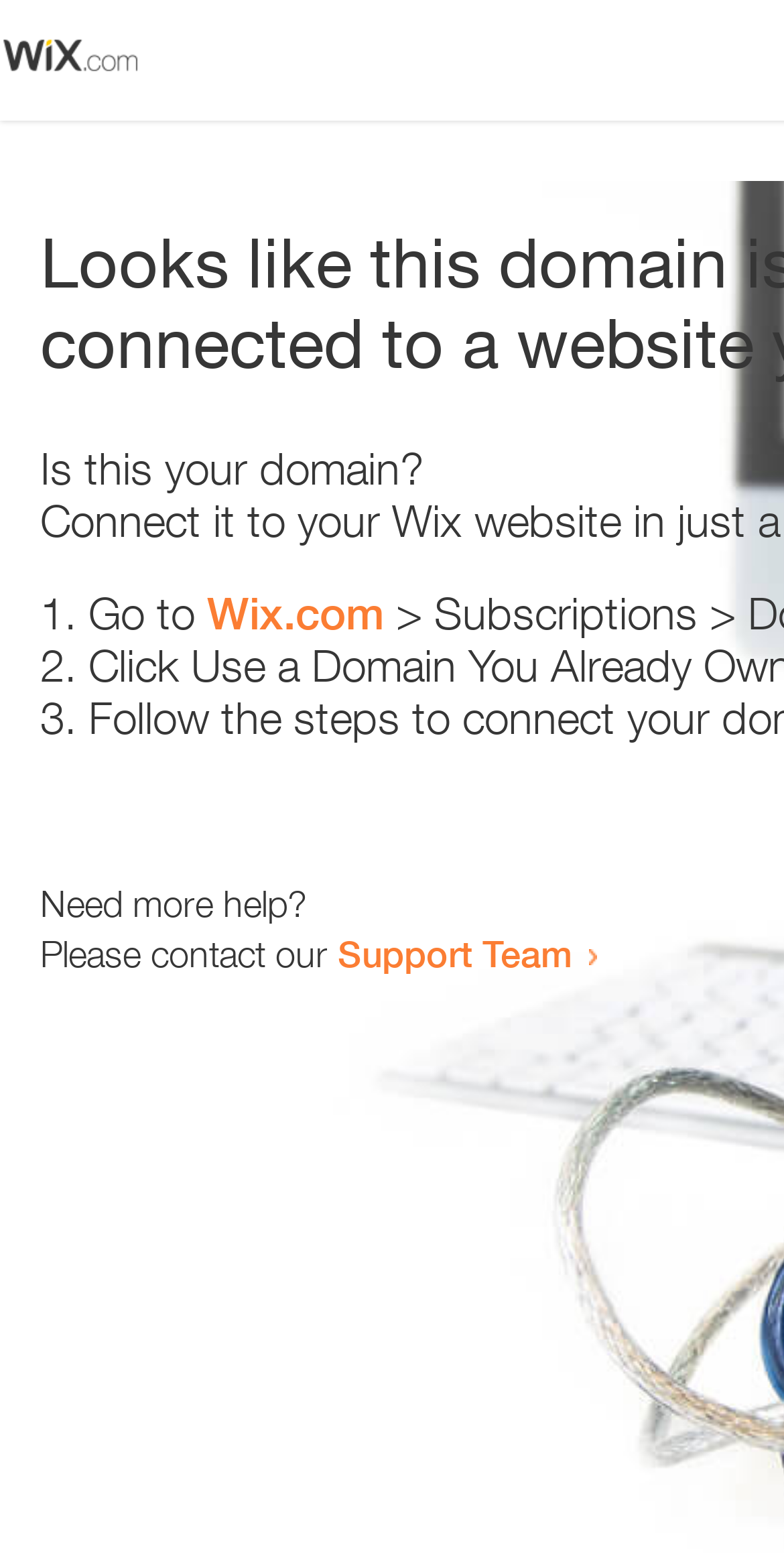Mark the bounding box of the element that matches the following description: "Support Team".

[0.431, 0.599, 0.731, 0.628]